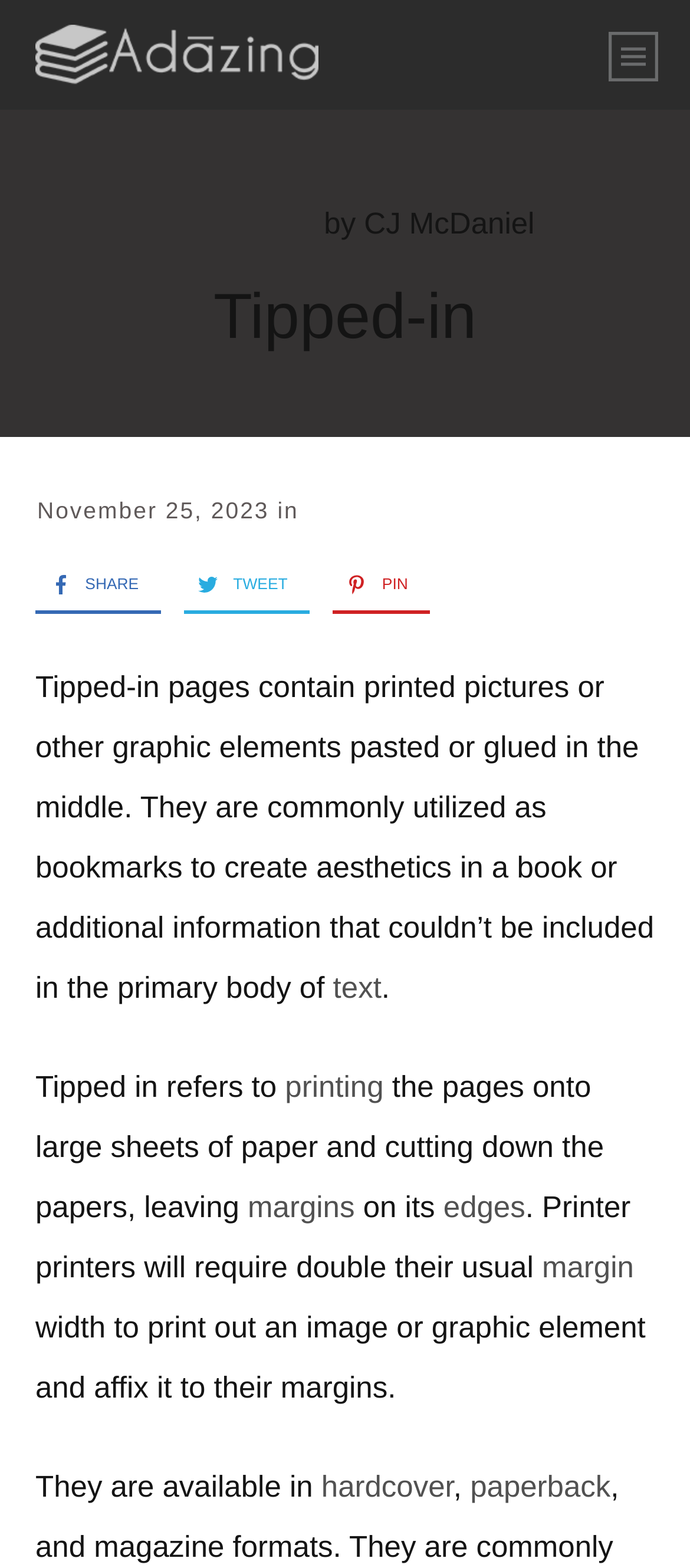Please predict the bounding box coordinates of the element's region where a click is necessary to complete the following instruction: "Read more about tipped-in pages". The coordinates should be represented by four float numbers between 0 and 1, i.e., [left, top, right, bottom].

[0.309, 0.178, 0.691, 0.224]